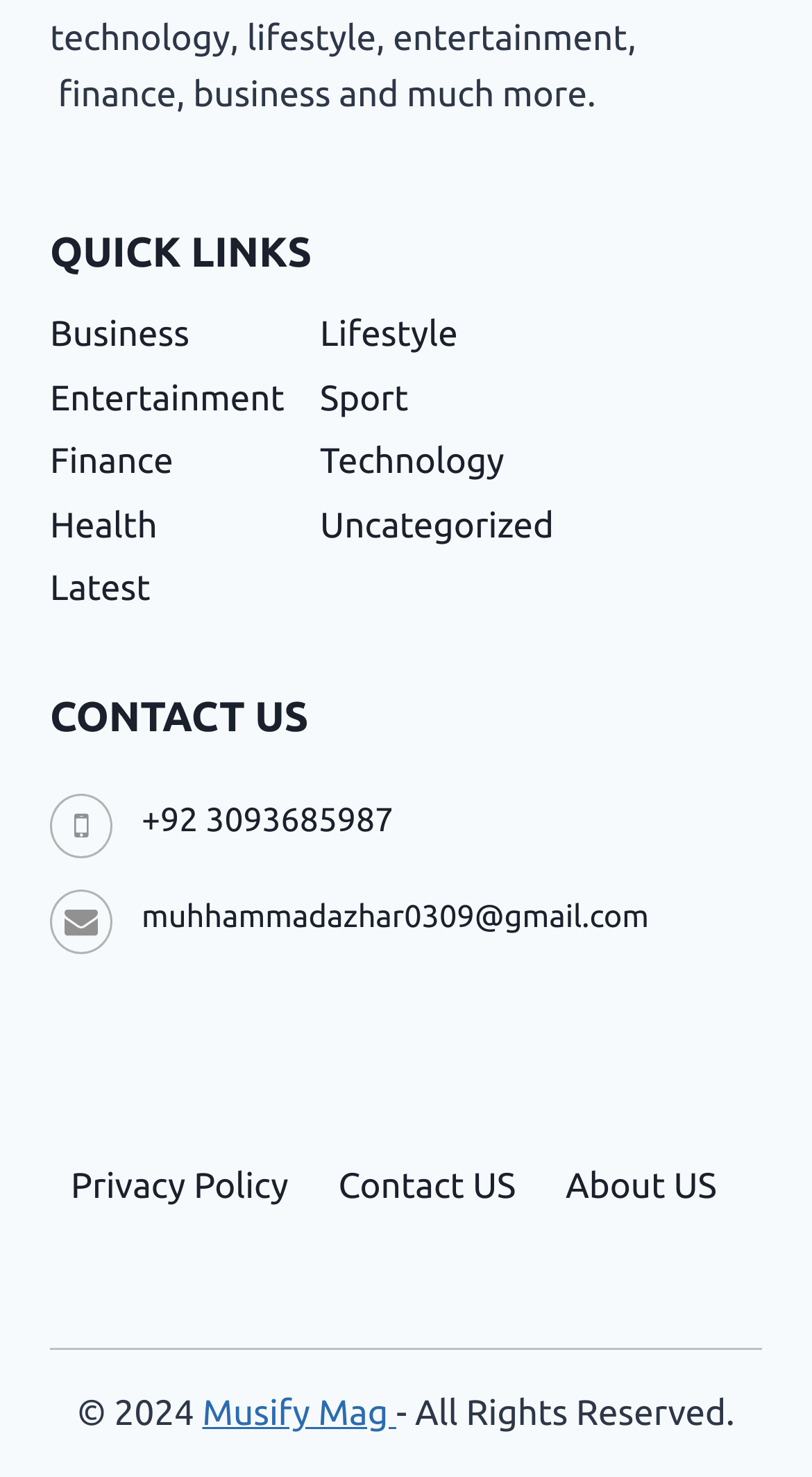Find the bounding box coordinates of the area to click in order to follow the instruction: "Visit Musify Mag".

[0.249, 0.943, 0.488, 0.97]